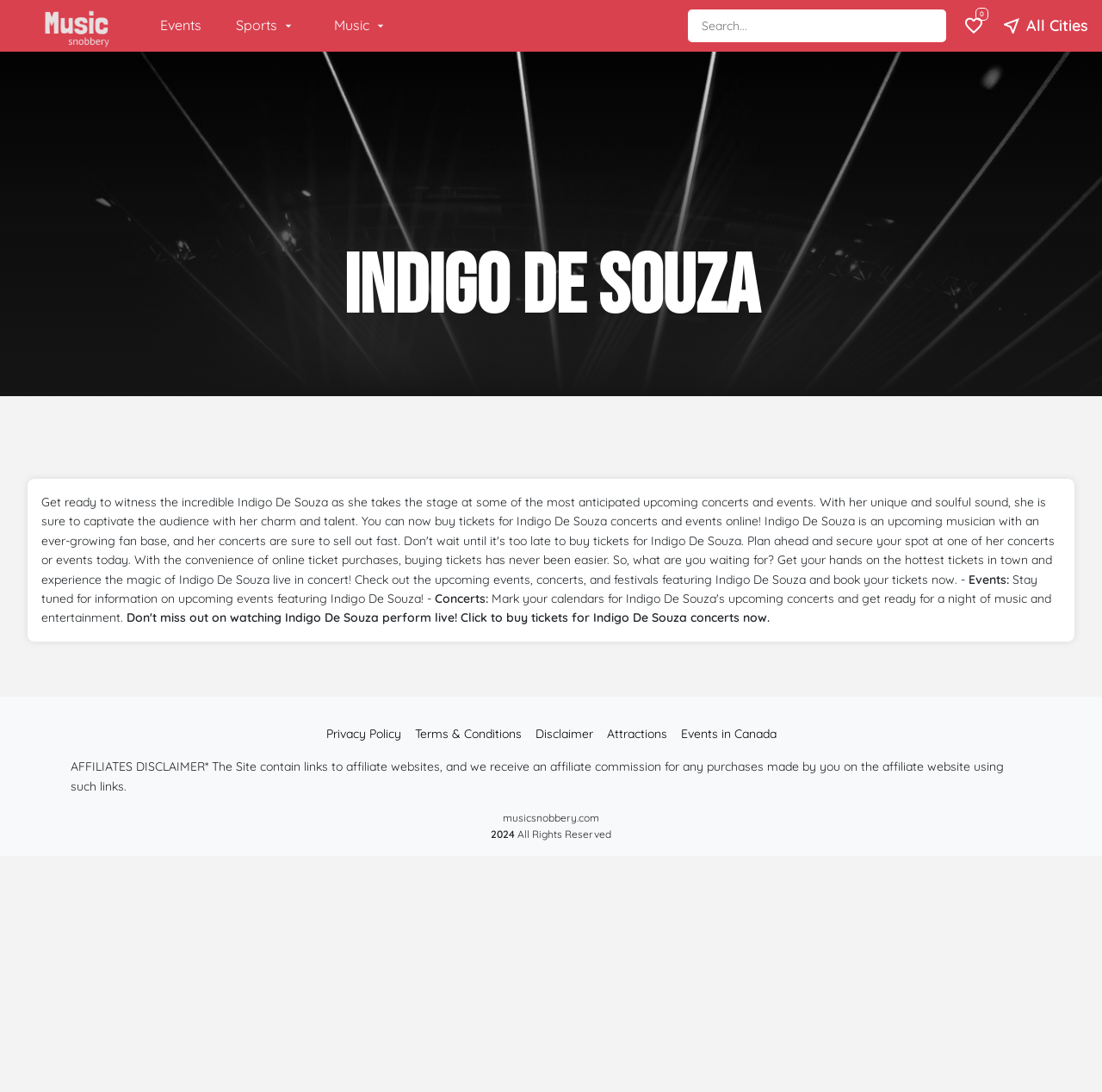Locate the bounding box coordinates of the element I should click to achieve the following instruction: "Check favorite events".

[0.874, 0.009, 0.893, 0.039]